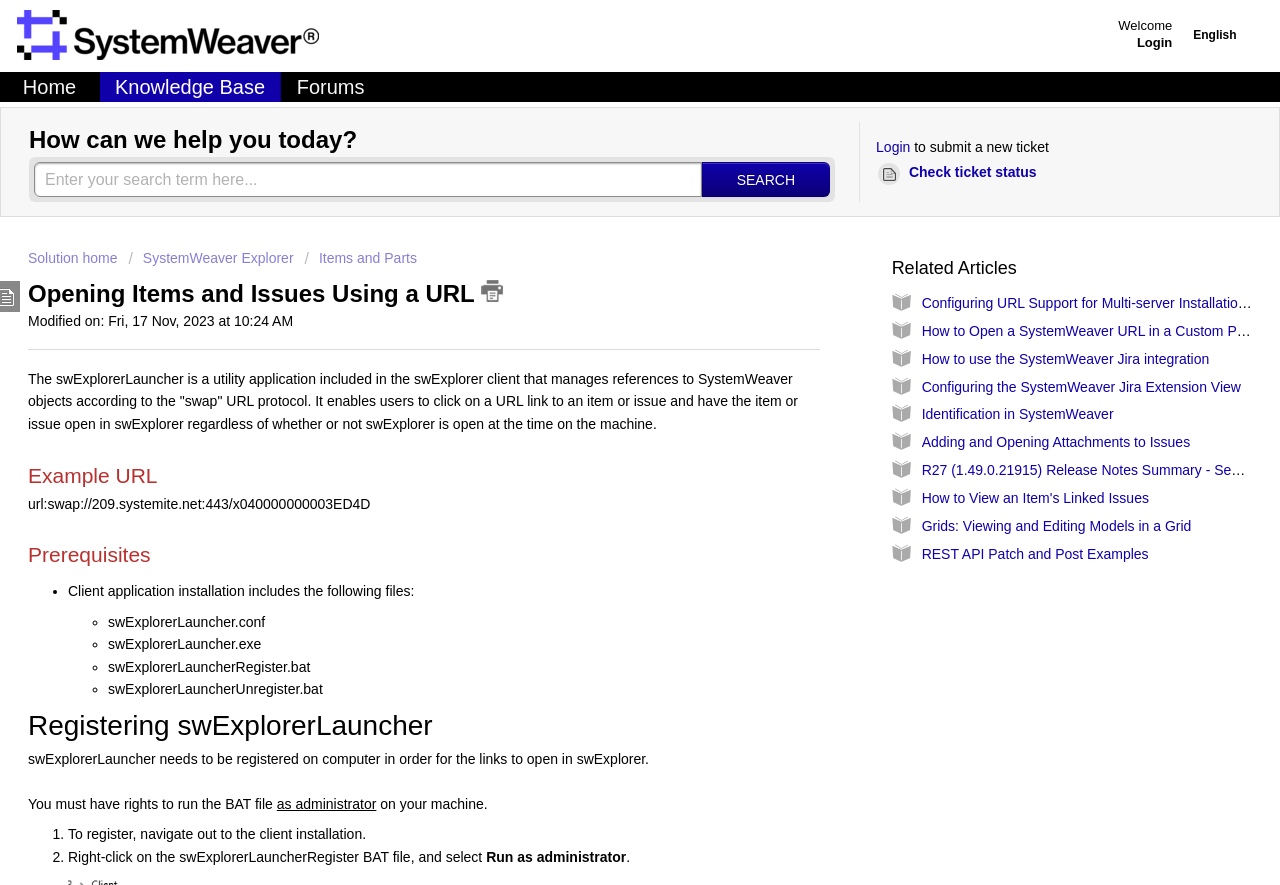Generate a comprehensive description of the webpage content.

The webpage is titled "Opening Items and Issues Using a URL : SystemWeaver" and has a logo at the top left corner. Below the logo, there is a horizontal tab list with a single tab labeled "English". To the right of the tab list, there is a "Welcome" message and a "Login" link. 

On the top left side, there are several links, including "Home", "Knowledge Base", and "Forums". Below these links, there is a heading that asks "How can we help you today?" followed by a search bar with a "Search" button. 

On the right side, there are two links: "Login" and "to submit a new ticket". Below these links, there are several more links, including "Check ticket status", "Solution home", and "/SystemWeaver Explorer". 

The main content of the page is divided into several sections. The first section explains the swExplorerLauncher utility application, which manages references to SystemWeaver objects according to the "swap" URL protocol. This section includes an example URL and a list of prerequisites, including several files that need to be installed.

The next section explains how to register swExplorerLauncher on a computer, including the need to run a BAT file as an administrator. This section includes a step-by-step guide with numbered list items.

Below the registration section, there is a "Download" link. On the right side, there is a section titled "Related Articles" with several links to other articles, including "Configuring URL Support for Multi-server Installations", "How to use the SystemWeaver Jira integration", and "Identification in SystemWeaver".